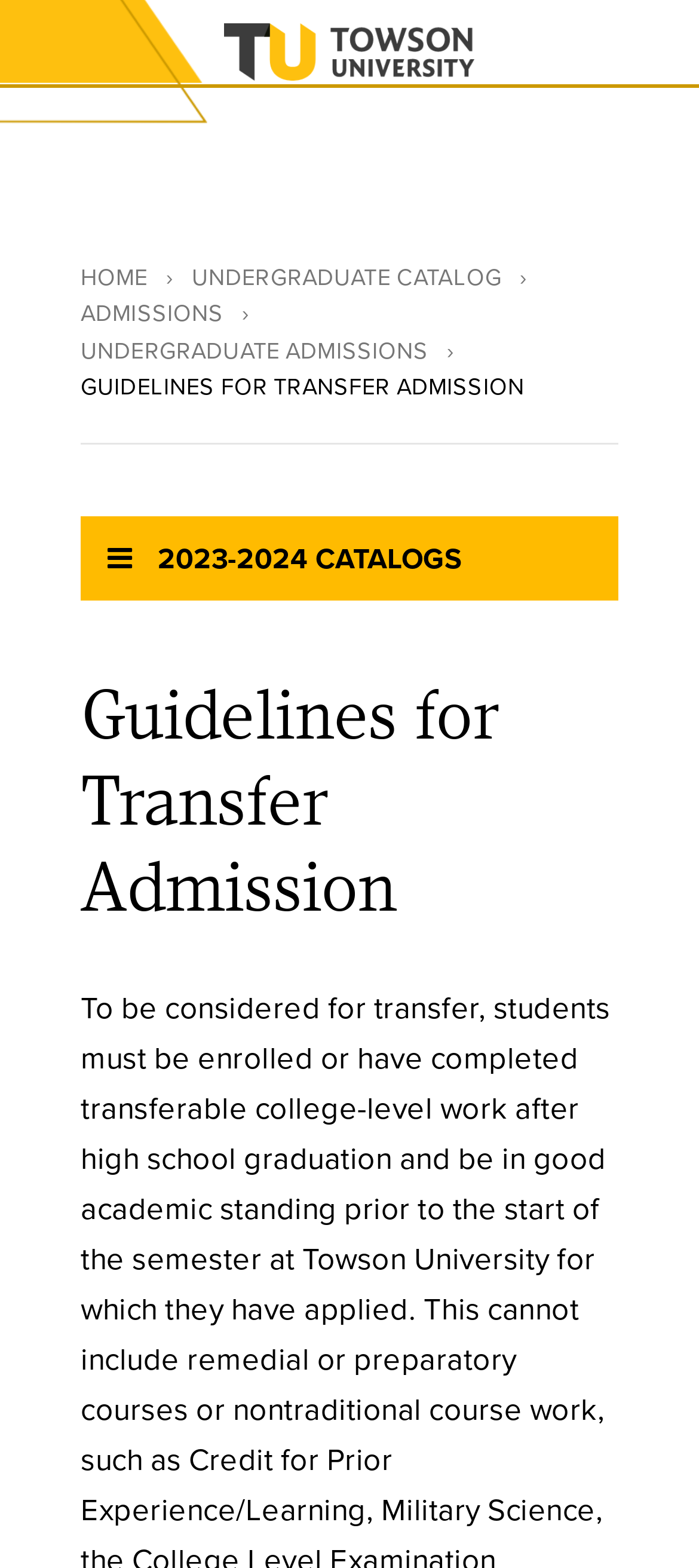Please answer the following question using a single word or phrase: 
Is the catalog expanded?

No